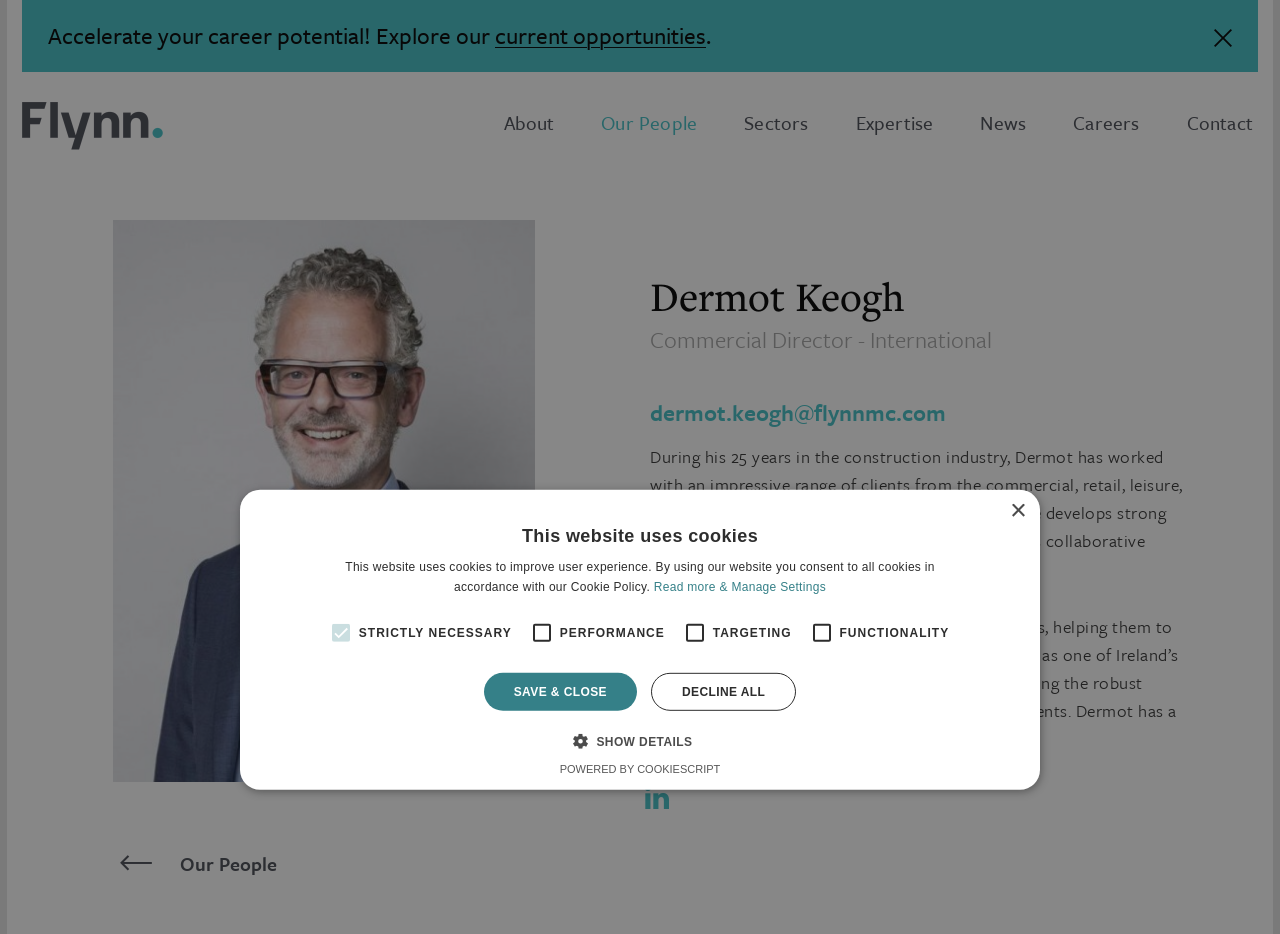Please indicate the bounding box coordinates for the clickable area to complete the following task: "Learn about Dermot Keogh". The coordinates should be specified as four float numbers between 0 and 1, i.e., [left, top, right, bottom].

[0.508, 0.289, 0.93, 0.345]